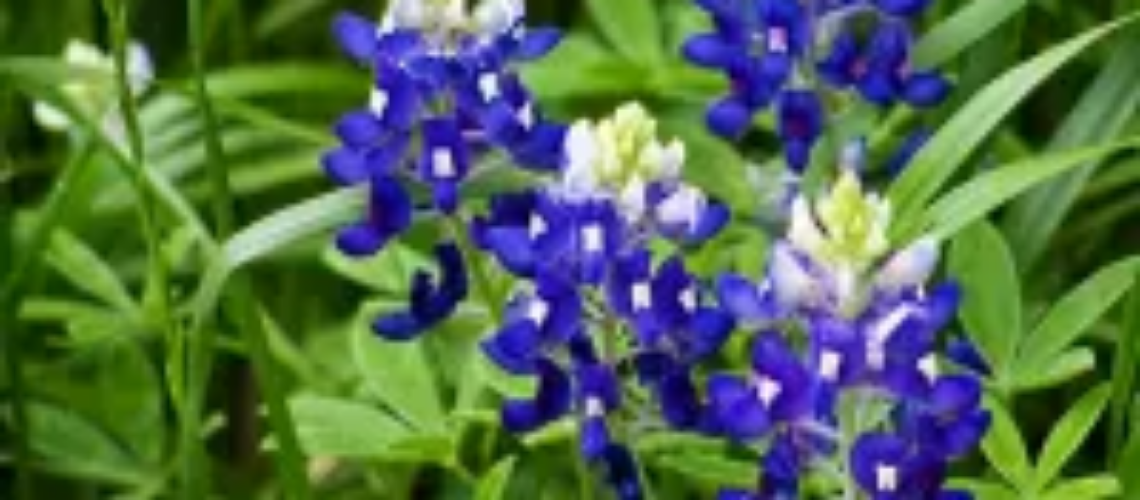What do bluebonnets symbolize?
Refer to the screenshot and respond with a concise word or phrase.

beauty of nature and arrival of spring